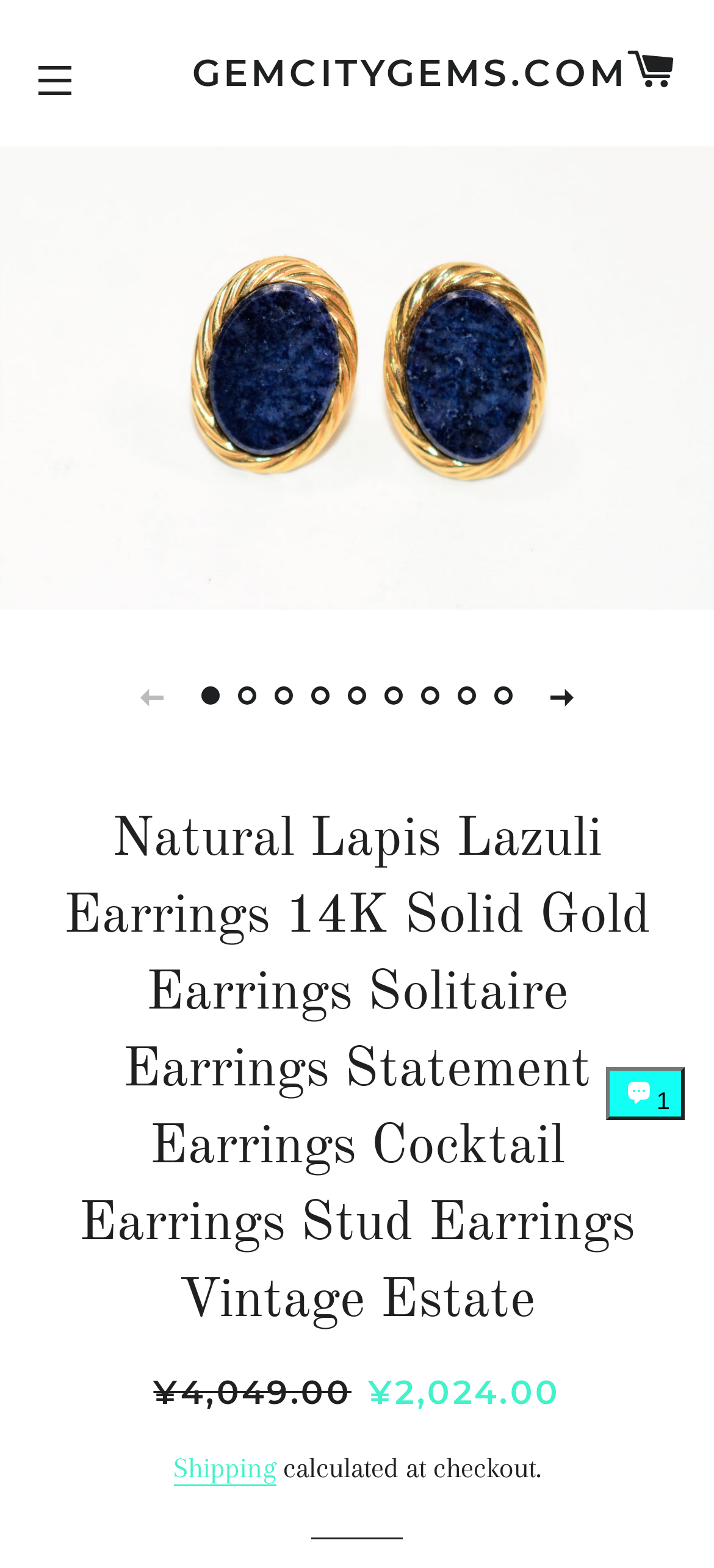Locate the bounding box coordinates of the area to click to fulfill this instruction: "Filter by options". The bounding box should be presented as four float numbers between 0 and 1, in the order [left, top, right, bottom].

None